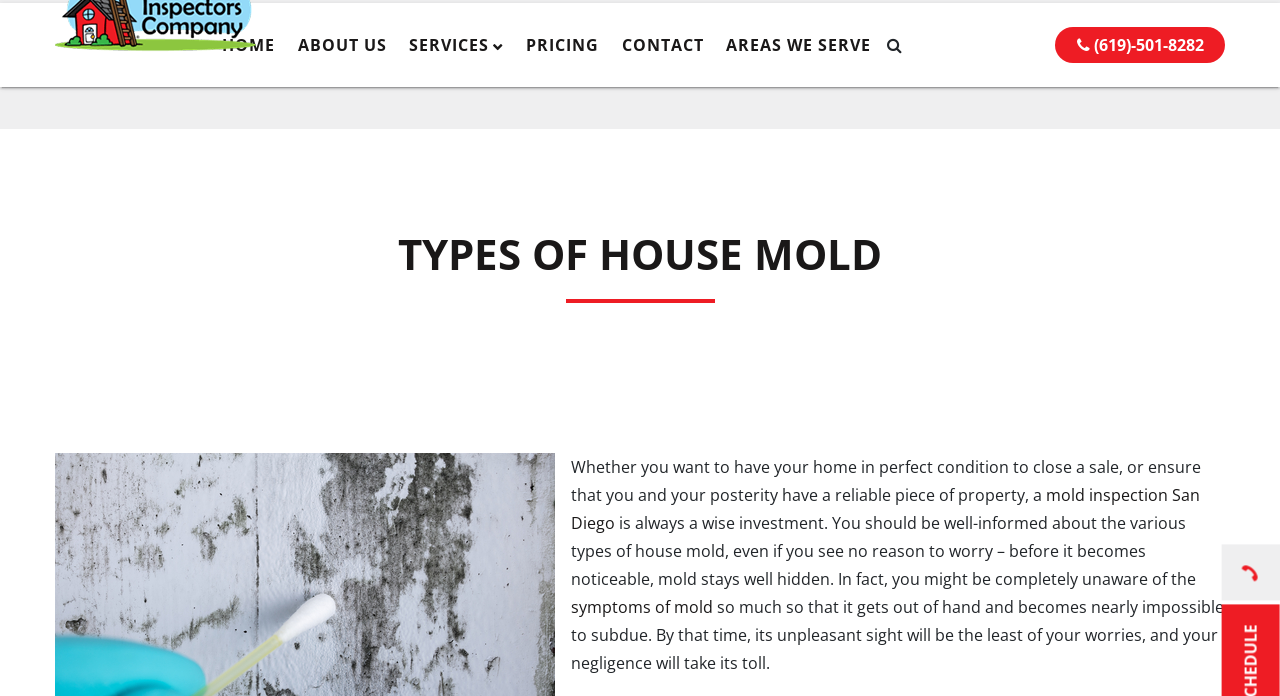What is the purpose of having a mold inspection?
Using the image as a reference, deliver a detailed and thorough answer to the question.

The purpose of having a mold inspection can be inferred from the main content section of the webpage, where it is stated that 'a mold inspection is always a wise investment' to ensure that you and your posterity have a reliable piece of property. This suggests that the purpose of a mold inspection is to ensure the reliability of a property.